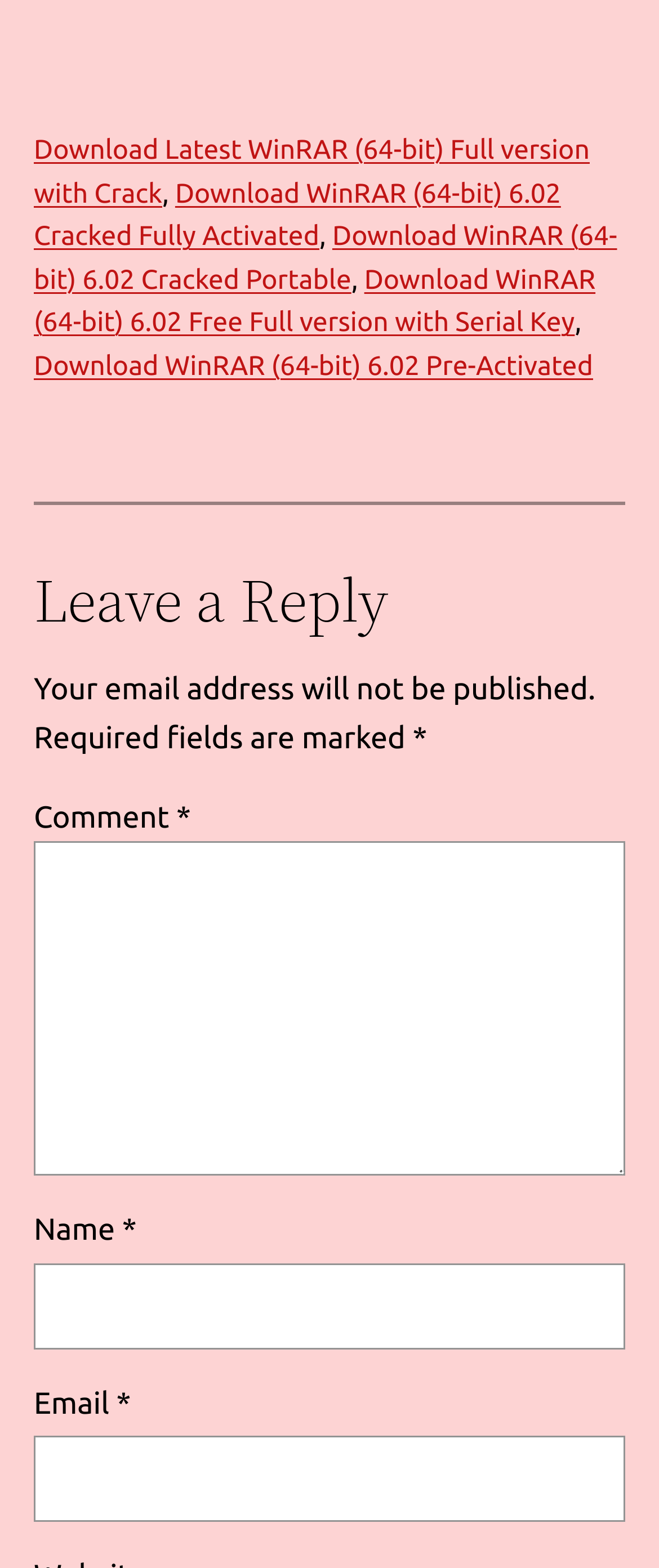What is the orientation of the separator?
Please ensure your answer is as detailed and informative as possible.

The separator element has an orientation of horizontal, which means it is a horizontal line that separates the download links section from the 'Leave a Reply' section.